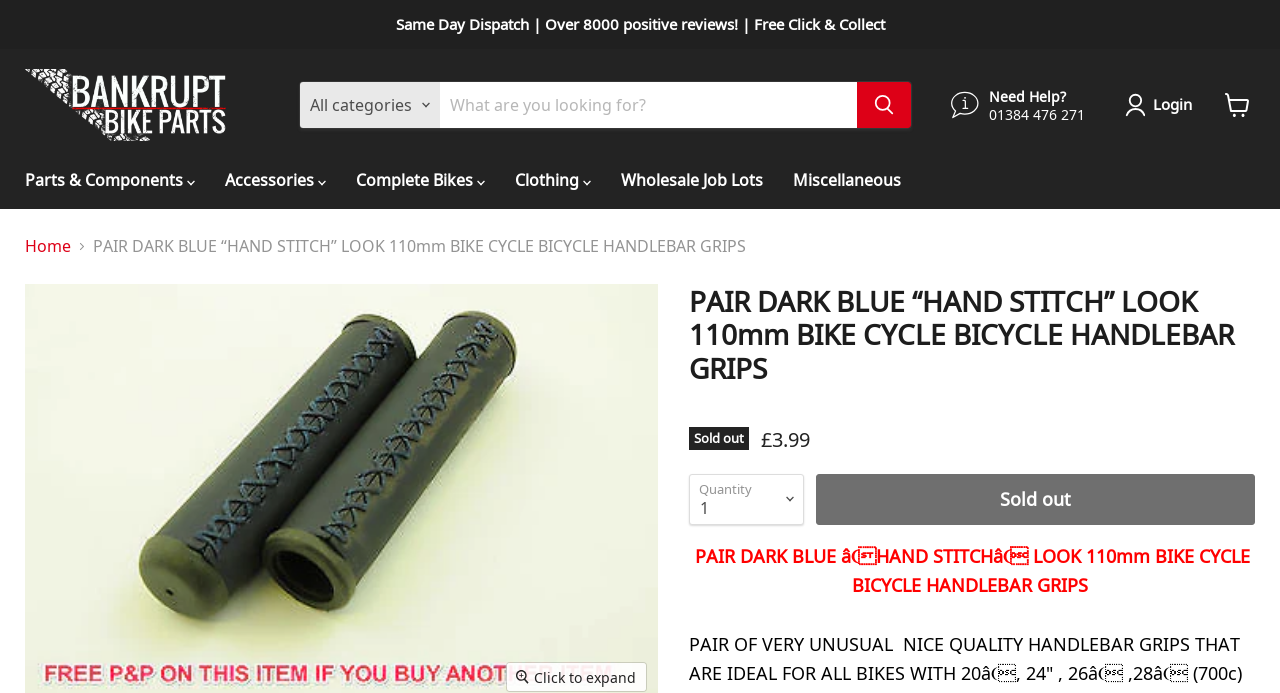Please locate the bounding box coordinates of the element that should be clicked to achieve the given instruction: "Select a category from the main menu".

[0.008, 0.23, 0.164, 0.291]